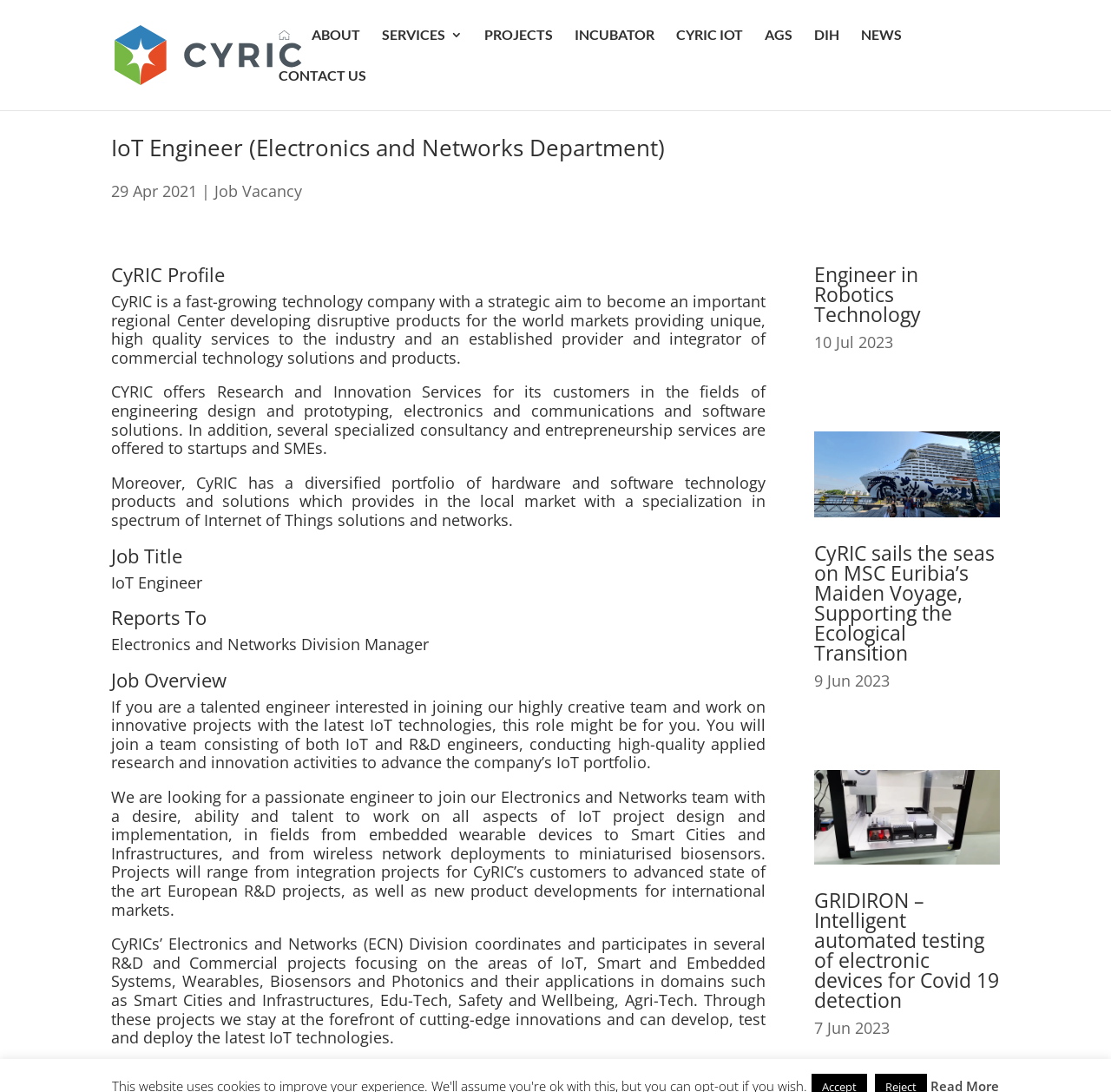Explain the features and main sections of the webpage comprehensively.

This webpage is about a job vacancy for an IoT Engineer at CYRIC, a technology company. At the top of the page, there is a logo of CYRIC, accompanied by a link to the company's website. Below the logo, there is a navigation menu with links to various sections of the website, including "ABOUT", "SERVICES", "PROJECTS", "INCUBATOR", "CYRIC IOT", "AGS", "DIH", "NEWS", and "CONTACT US".

The main content of the page is divided into several sections. The first section displays the job title, "IoT Engineer (Electronics and Networks Department)", along with the date "29 Apr 2021". Below this, there is a brief description of the company, CyRIC, which provides research and innovation services, consultancy, and entrepreneurship services to startups and SMEs.

The next section is about the job overview, which describes the role of the IoT Engineer and the responsibilities involved. The engineer will work on innovative projects with the latest IoT technologies, conducting high-quality applied research and innovation activities to advance the company's IoT portfolio.

Following this, there are sections on "Reports To", "Job Title", and "Job Overview", which provide more details about the job requirements and responsibilities. The "Job Overview" section is further divided into two paragraphs, which describe the company's Electronics and Networks Division and the types of projects the engineer will work on.

The page also features a section on "Responsibilities and Duties", which is currently empty. Below this, there are three articles or news sections, each with a heading, a link to the article, and a date. The articles are about various projects and achievements of CyRIC, including a project on robotics technology, a maiden voyage of a ship, and a project on Covid-19 detection.

Overall, the webpage provides detailed information about the job vacancy, the company, and its projects, with a focus on IoT technologies and innovation.